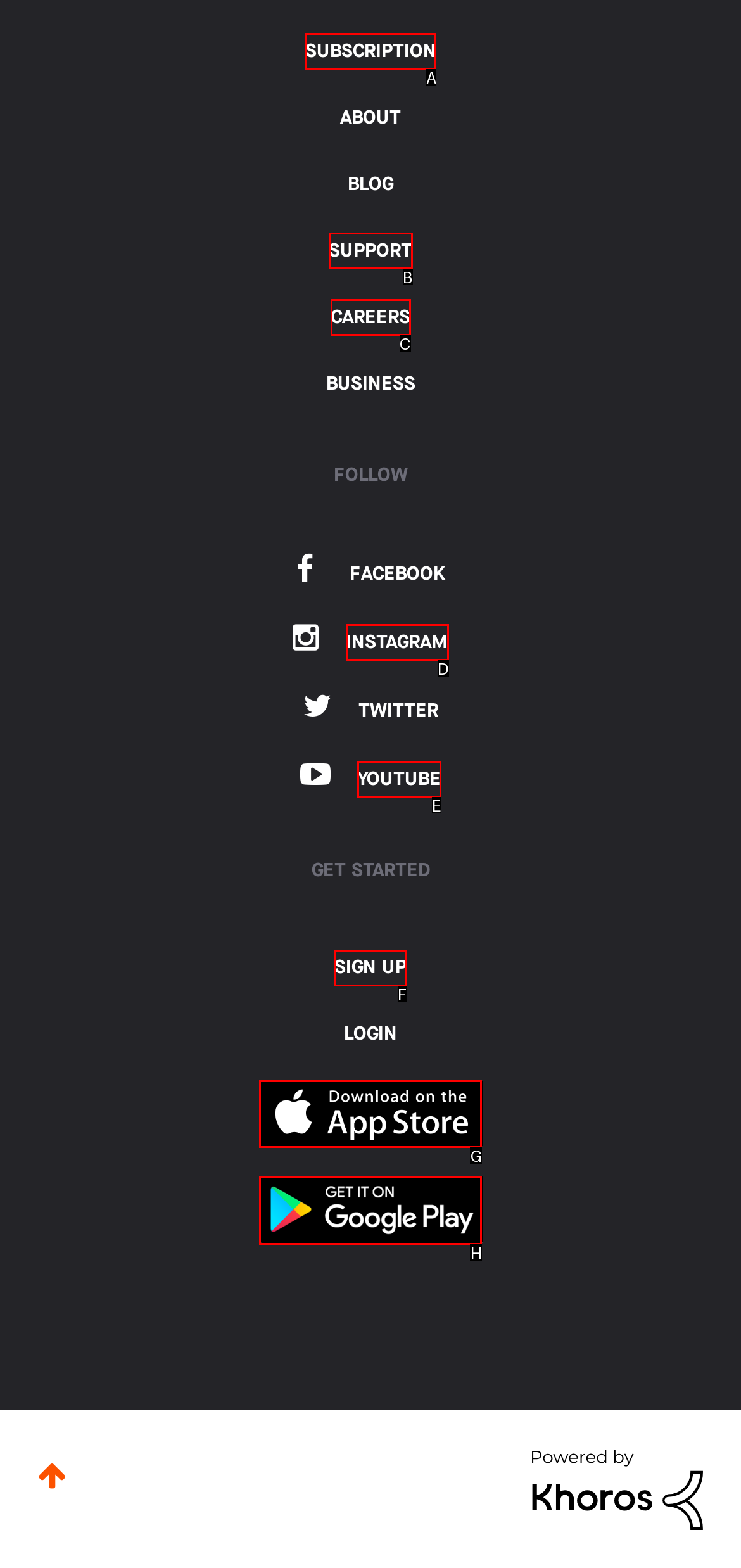Tell me the letter of the correct UI element to click for this instruction: Sign up for an account. Answer with the letter only.

F